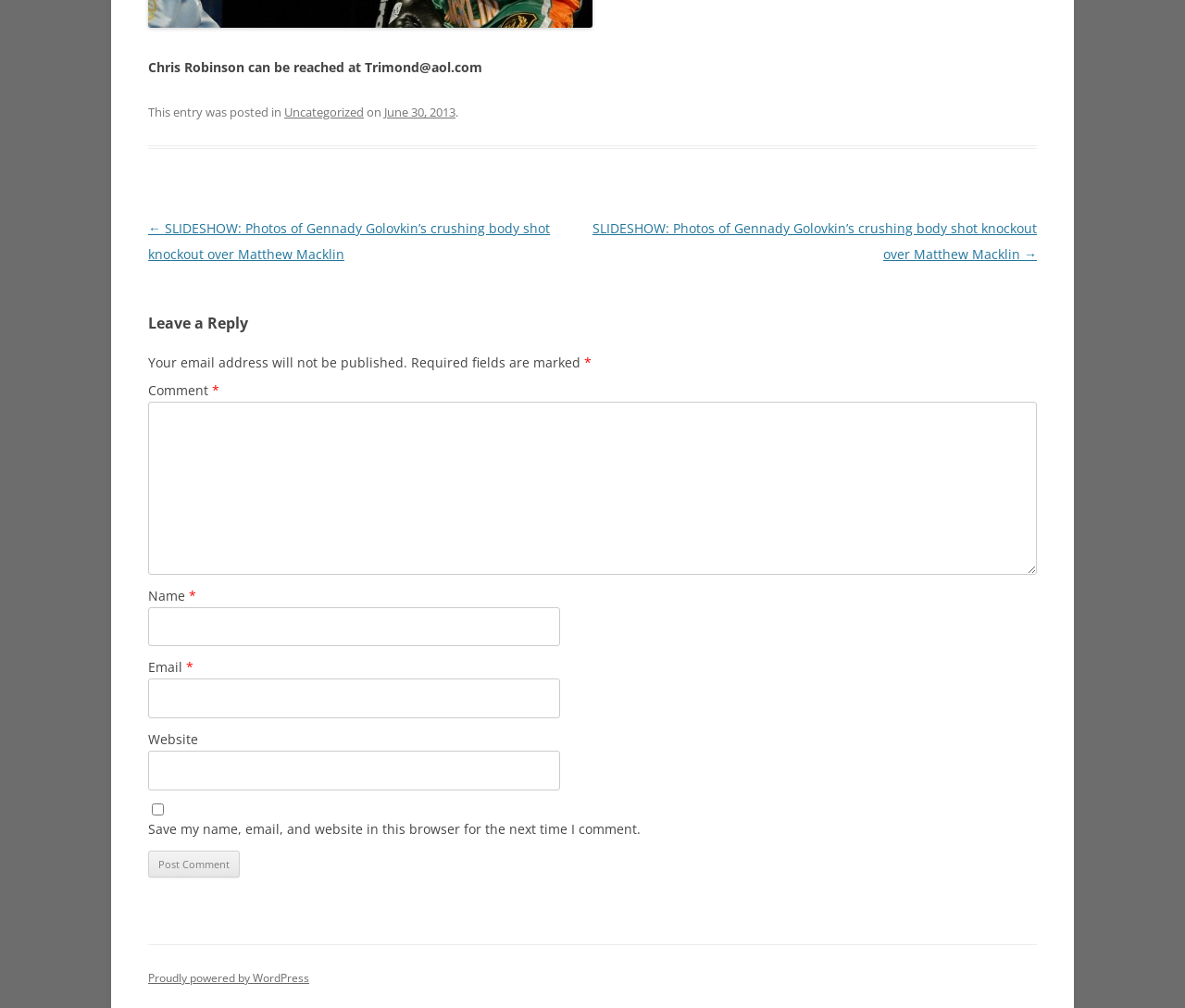Show me the bounding box coordinates of the clickable region to achieve the task as per the instruction: "Contact Chris Robinson".

[0.125, 0.058, 0.407, 0.076]